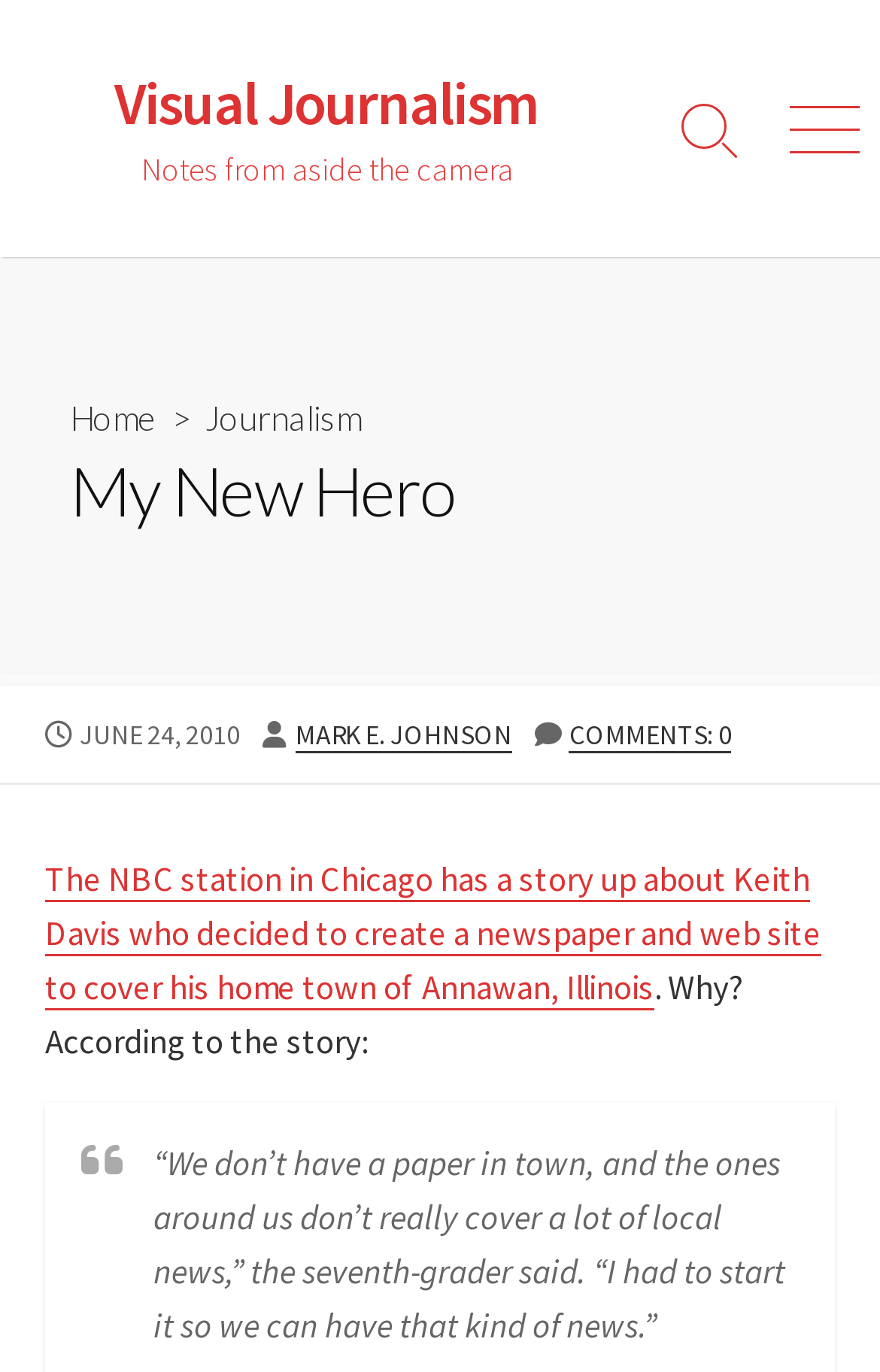Describe all significant elements and features of the webpage.

The webpage is about "My New Hero – Visual Journalism". At the top, there is a link and a heading with the same text "Visual Journalism", positioned side by side. Below them, there is a static text "Notes from aside the camera". 

On the top right corner, there are two buttons, "Search Toggle" and "Menu", positioned horizontally. The "Menu" button has a dropdown menu that contains a header "My New Hero", and links to "Home" and "Journalism", with a separator in between.

At the bottom of the page, there is a footer section that contains several pieces of information. On the left, there is a static text "PUBLISHED DATE" followed by a time element showing "JUNE 24, 2010". Next to it, there is a static text "AUTHOR" followed by a link to "MARK E. JOHNSON". On the right side of the footer, there is a link to "COMMENTS: 0".

In the main content area, there is a link to an article about Keith Davis, who created a newspaper and website to cover his hometown of Annawan, Illinois. Below the link, there is a static text ". Why? According to the story:", followed by a quote from Keith Davis explaining why he started the newspaper.